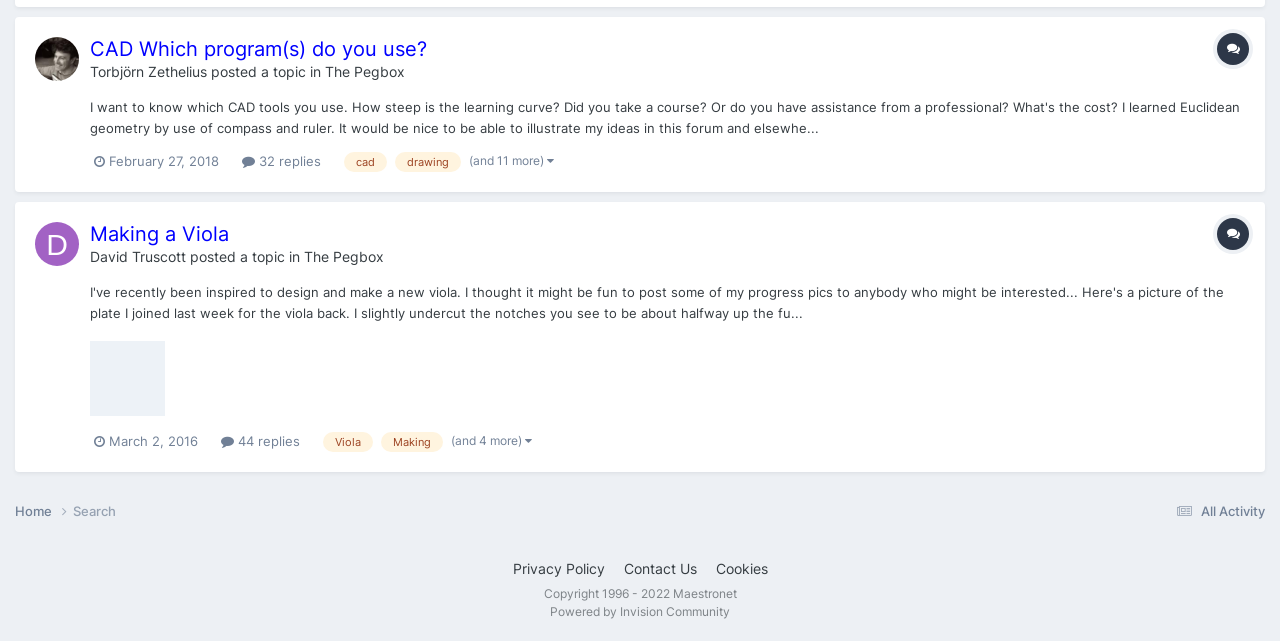Provide a single word or phrase answer to the question: 
What is the copyright year range of Maestronet?

1996 - 2022